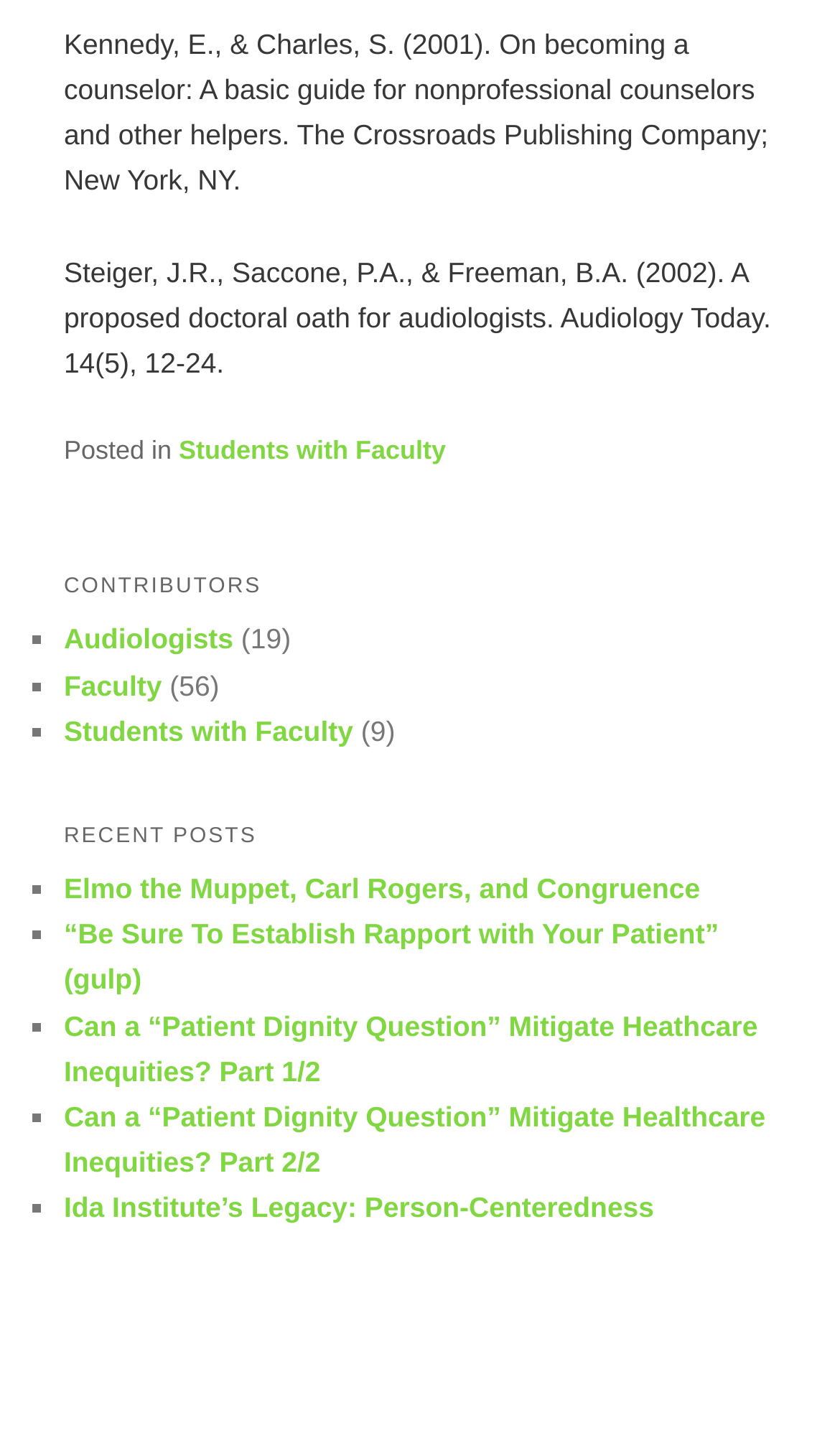Using the given element description, provide the bounding box coordinates (top-left x, top-left y, bottom-right x, bottom-right y) for the corresponding UI element in the screenshot: Students with Faculty

[0.213, 0.303, 0.531, 0.324]